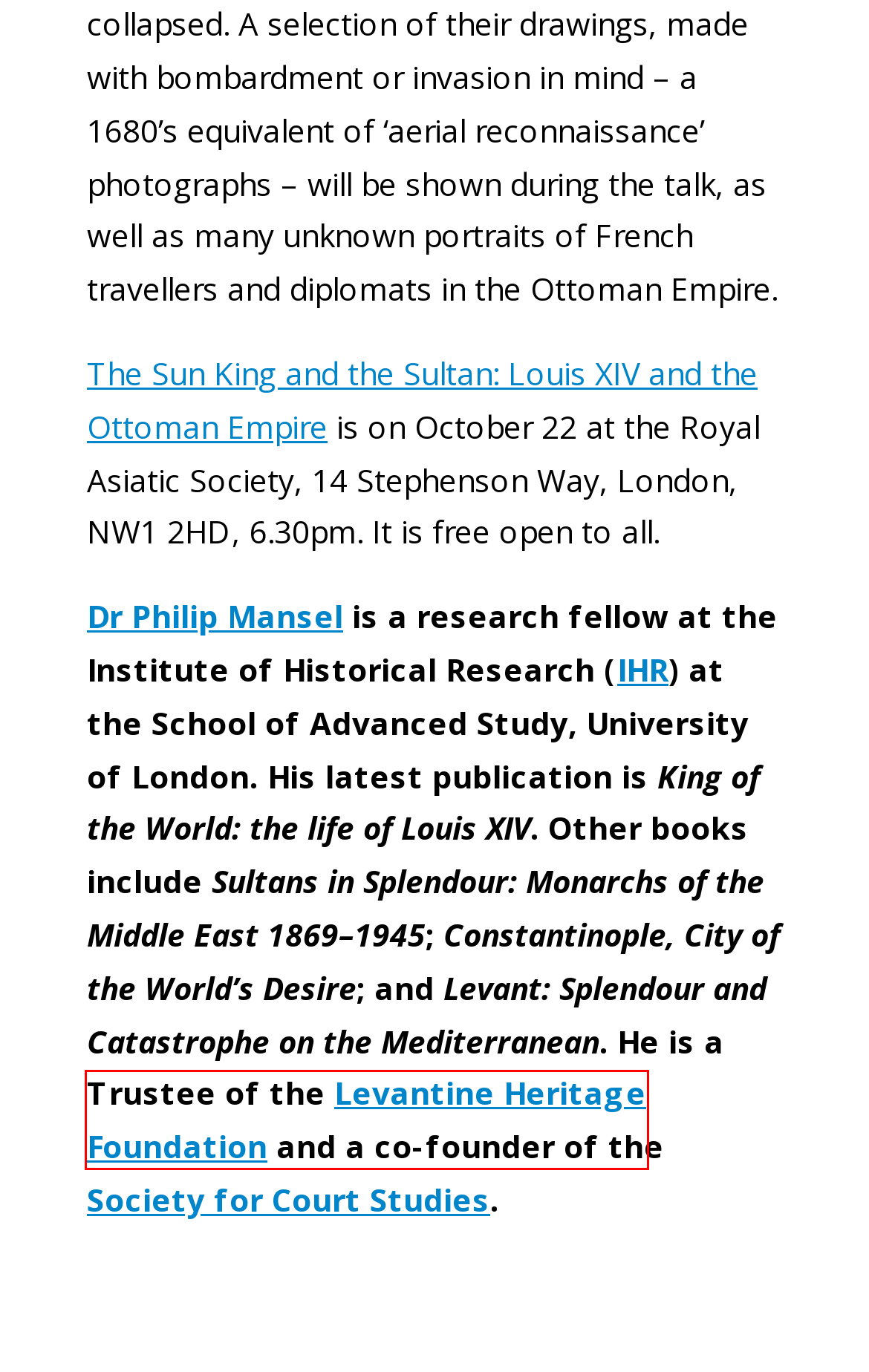Given a screenshot of a webpage with a red bounding box highlighting a UI element, choose the description that best corresponds to the new webpage after clicking the element within the red bounding box. Here are your options:
A. Events Archives - Talking Humanities
B. Talking Humanities, Author at Talking Humanities
C. Dr. Philip Mansel (Author) – Royal Asiatic Society
D. The Society for Court Studies | Welcome to our web site
E. History & Classics Archives - Talking Humanities
F. - Talking Humanities
G. Directory of Research and Expertise | University of London
H. Levantine Heritage Foundation: Research - Education - Preservation

H